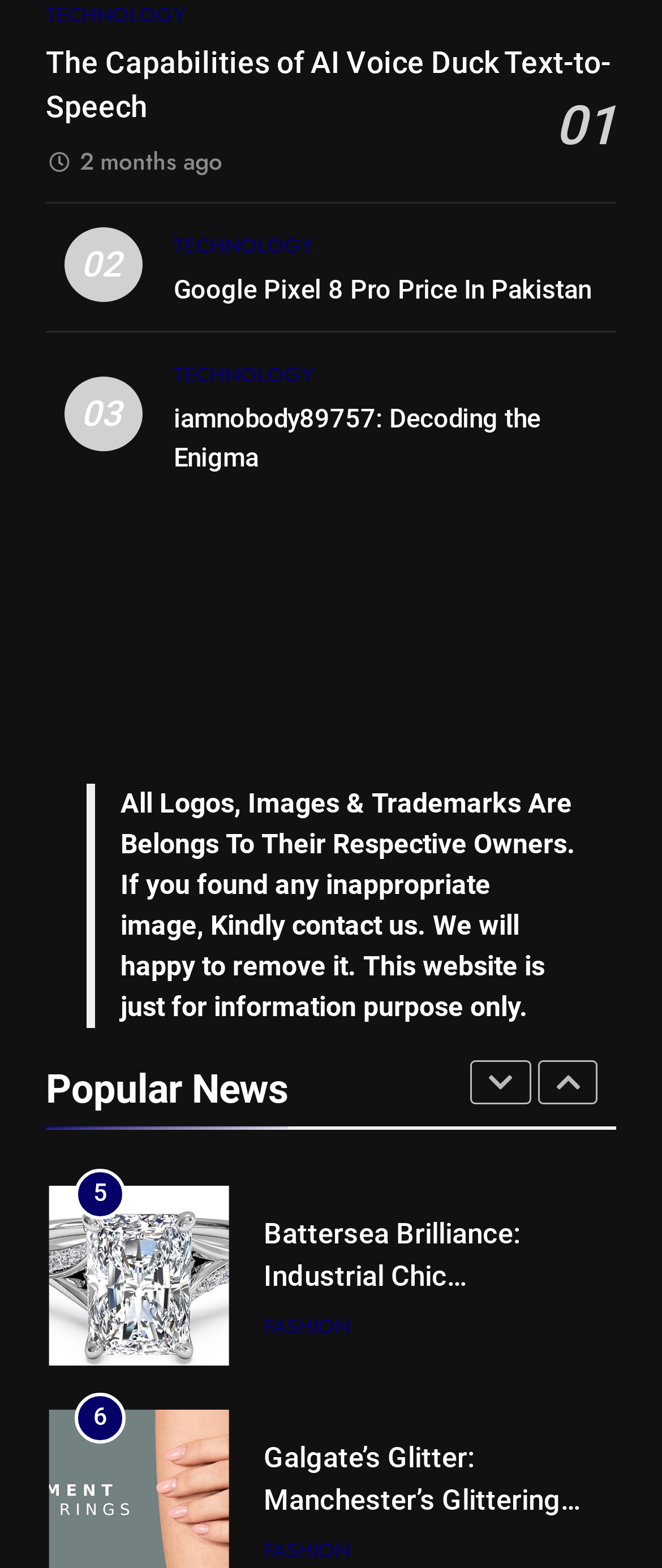Given the following UI element description: "iamnobody89757: Decoding the Enigma", find the bounding box coordinates in the webpage screenshot.

[0.262, 0.257, 0.816, 0.302]